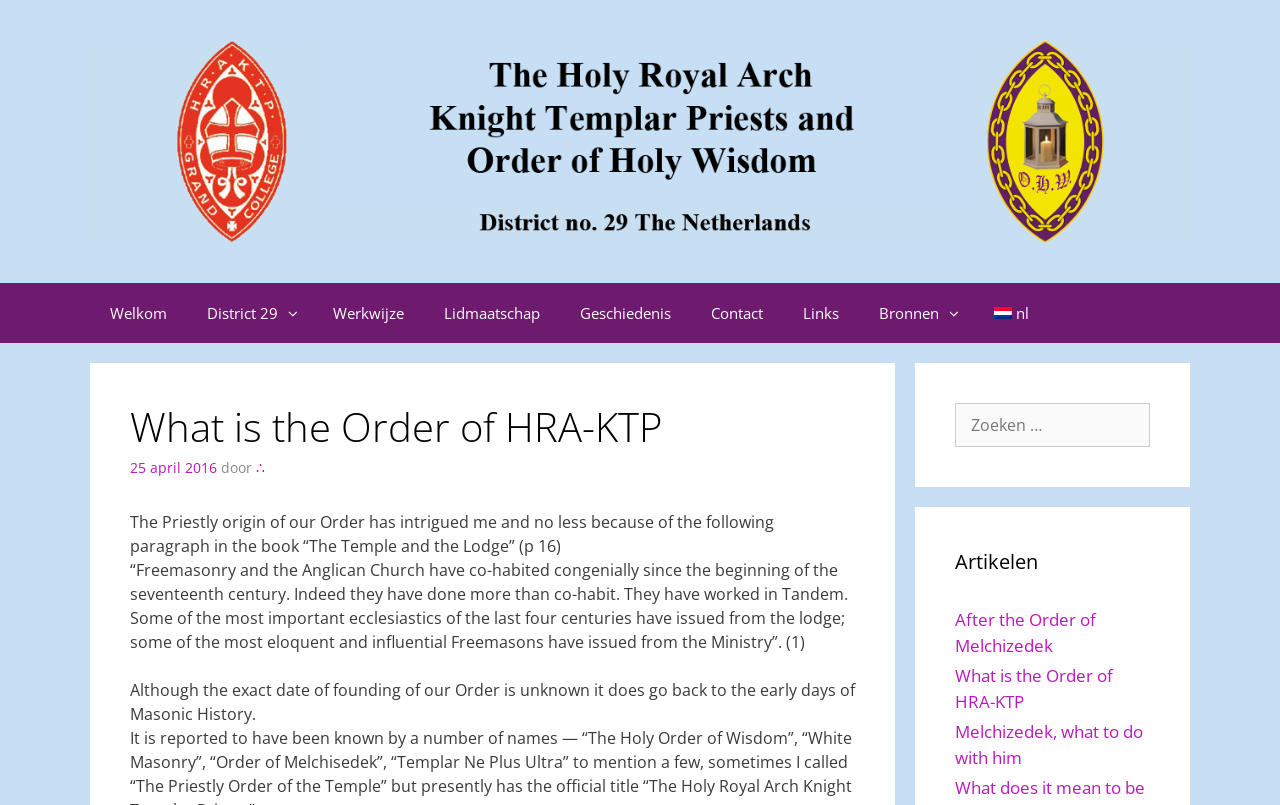Extract the bounding box for the UI element that matches this description: "title="KTP Nederland district 29"".

[0.07, 0.16, 0.93, 0.187]